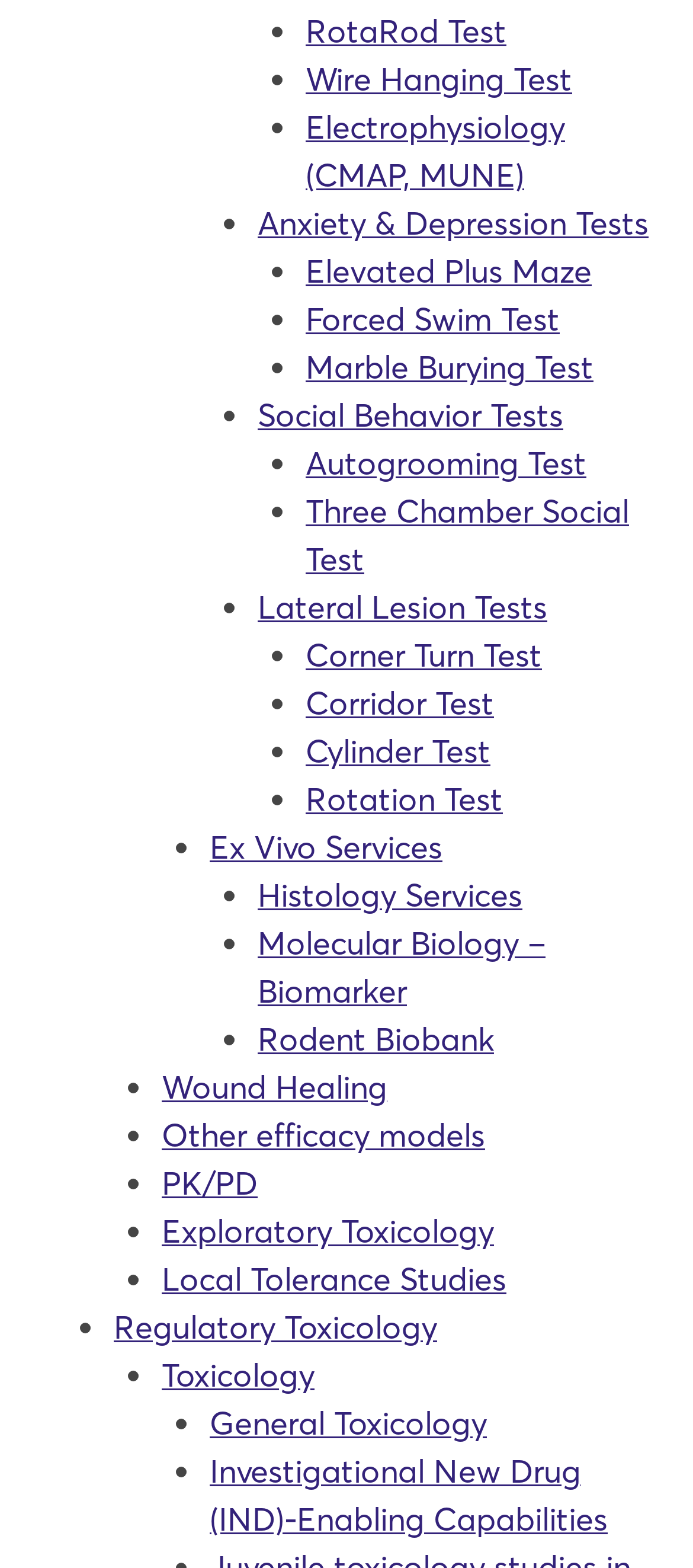Please give a succinct answer using a single word or phrase:
What is the first test listed?

RotaRod Test